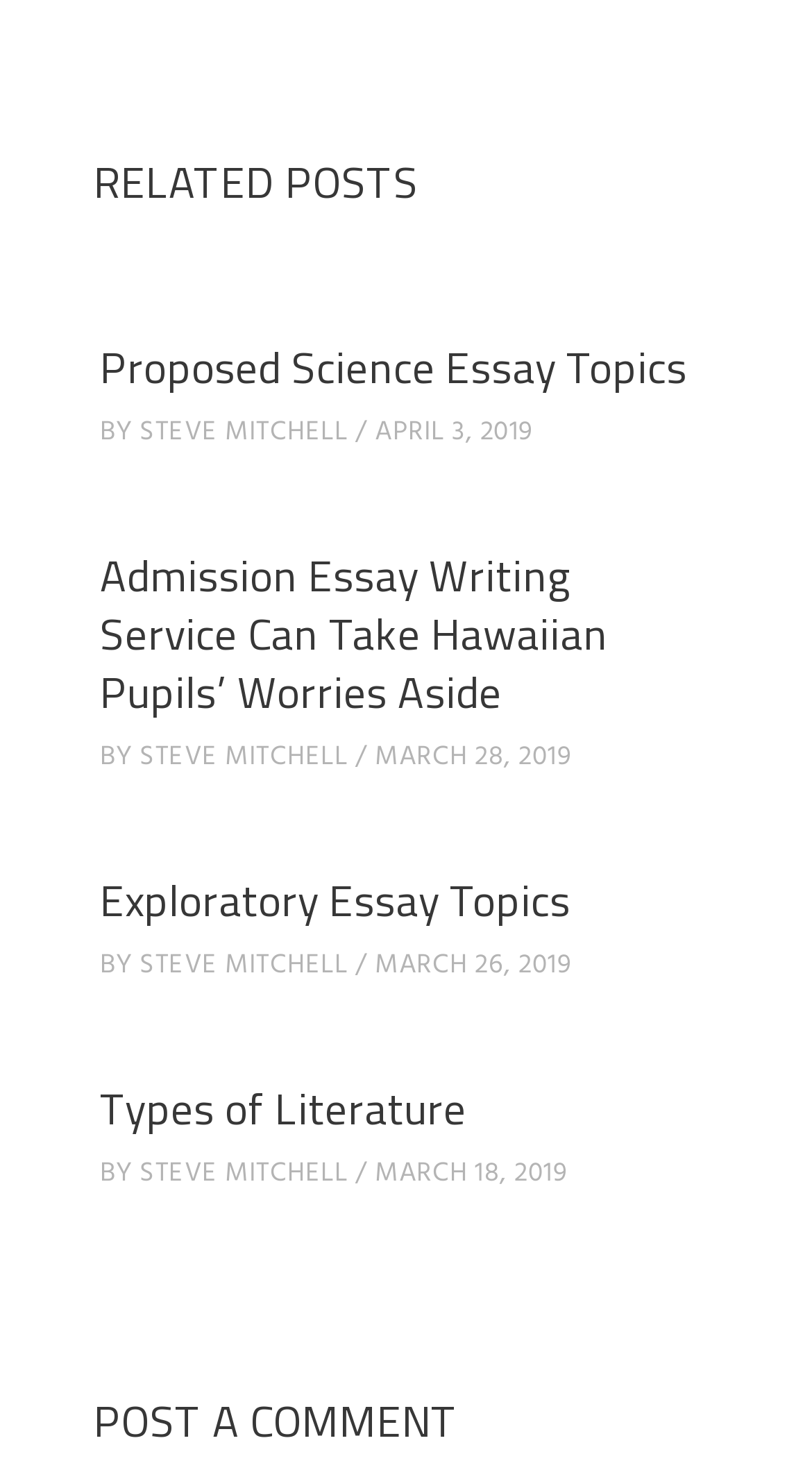What is the title of the first post?
Using the image, provide a detailed and thorough answer to the question.

The first post is identified by its heading element, which contains the text 'Proposed Science Essay Topics'. This heading element is a child of the root element and has a bounding box coordinate of [0.123, 0.231, 0.877, 0.271].